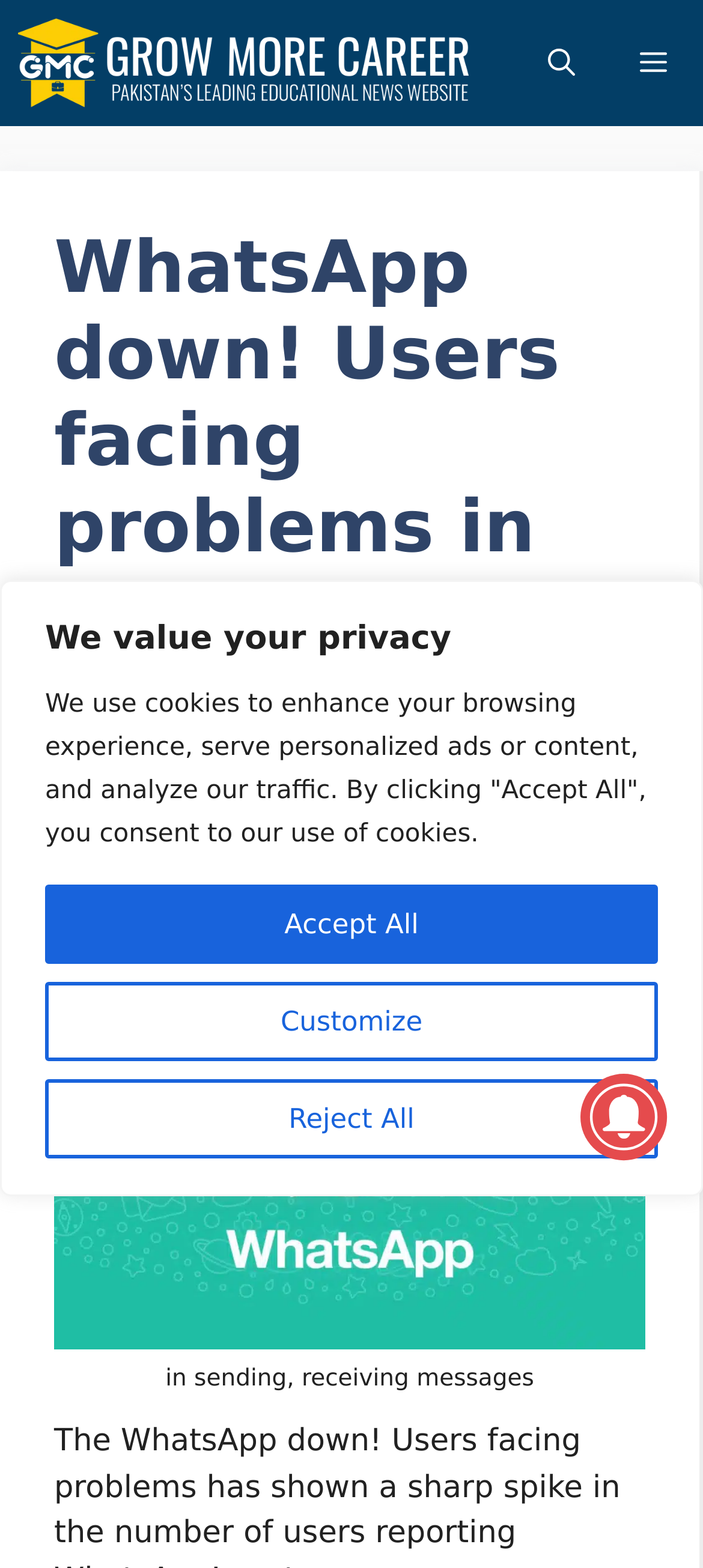Please provide a detailed answer to the question below by examining the image:
What is the problem with WhatsApp?

Based on the webpage content, specifically the heading 'WhatsApp down! Users facing problems in sending, receiving messages', it can be inferred that the problem with WhatsApp is related to sending and receiving messages.